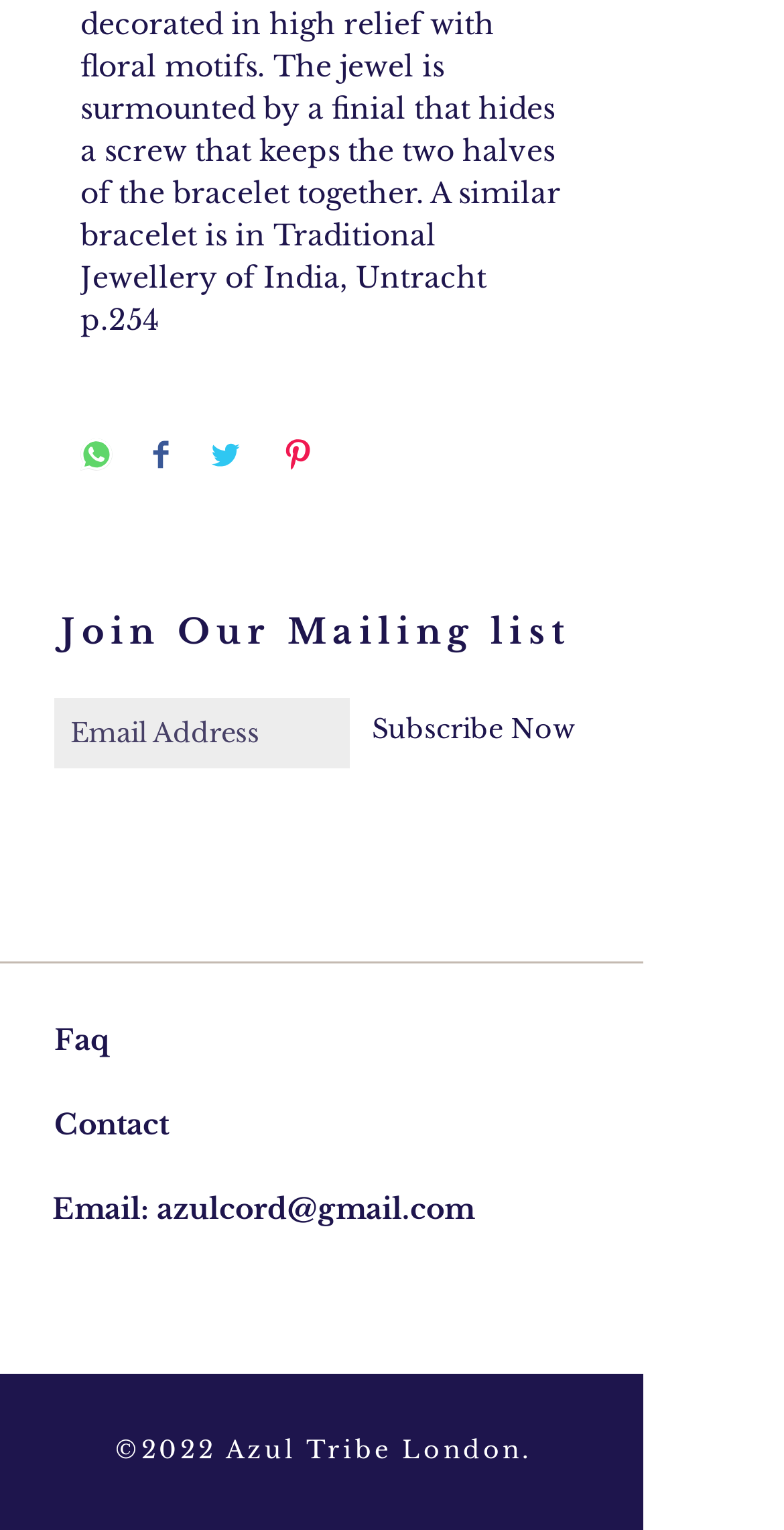Review the image closely and give a comprehensive answer to the question: What is the contact email address?

The contact email address is 'azulcord@gmail.com', which is linked to the text 'Email:'.